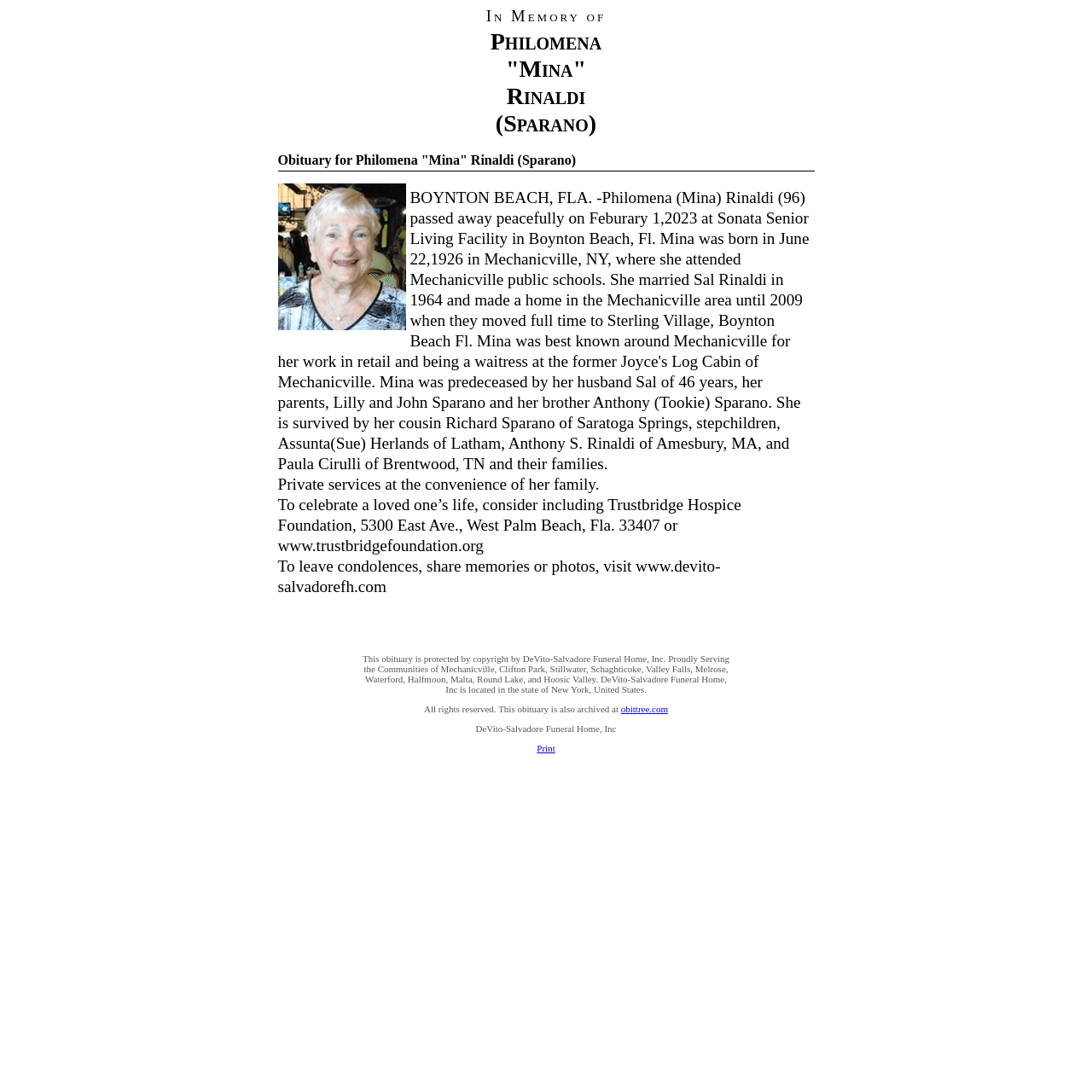Offer a comprehensive description of the webpage’s content and structure.

This webpage is an obituary for Philomena "Mina" Rinaldi (Sparano). At the top, there is a heading with the full name of the deceased, accompanied by a small image to the right. Below the heading, there is a section with the text "In Memory of" followed by the name "Philomena", then "Mina" in quotes, and finally "Rinaldi" with "(Sparano)" in parentheses.

Further down, there is a paragraph stating that private services will be held at the convenience of her family. Below this, there are two sections with information on how to celebrate the loved one's life, including a suggestion to donate to Trustbridge Hospice Foundation and a link to their website. The next section invites visitors to leave condolences, share memories or photos on the DeVito-Salvadore Funeral Home website.

At the bottom of the page, there is a copyright notice from DeVito-Salvadore Funeral Home, Inc., which includes their location and the communities they serve. Below this, there is a statement about all rights being reserved, and the obituary is also archived at obittree.com, with a link to the website. Finally, there is a "Print" link at the very bottom of the page.